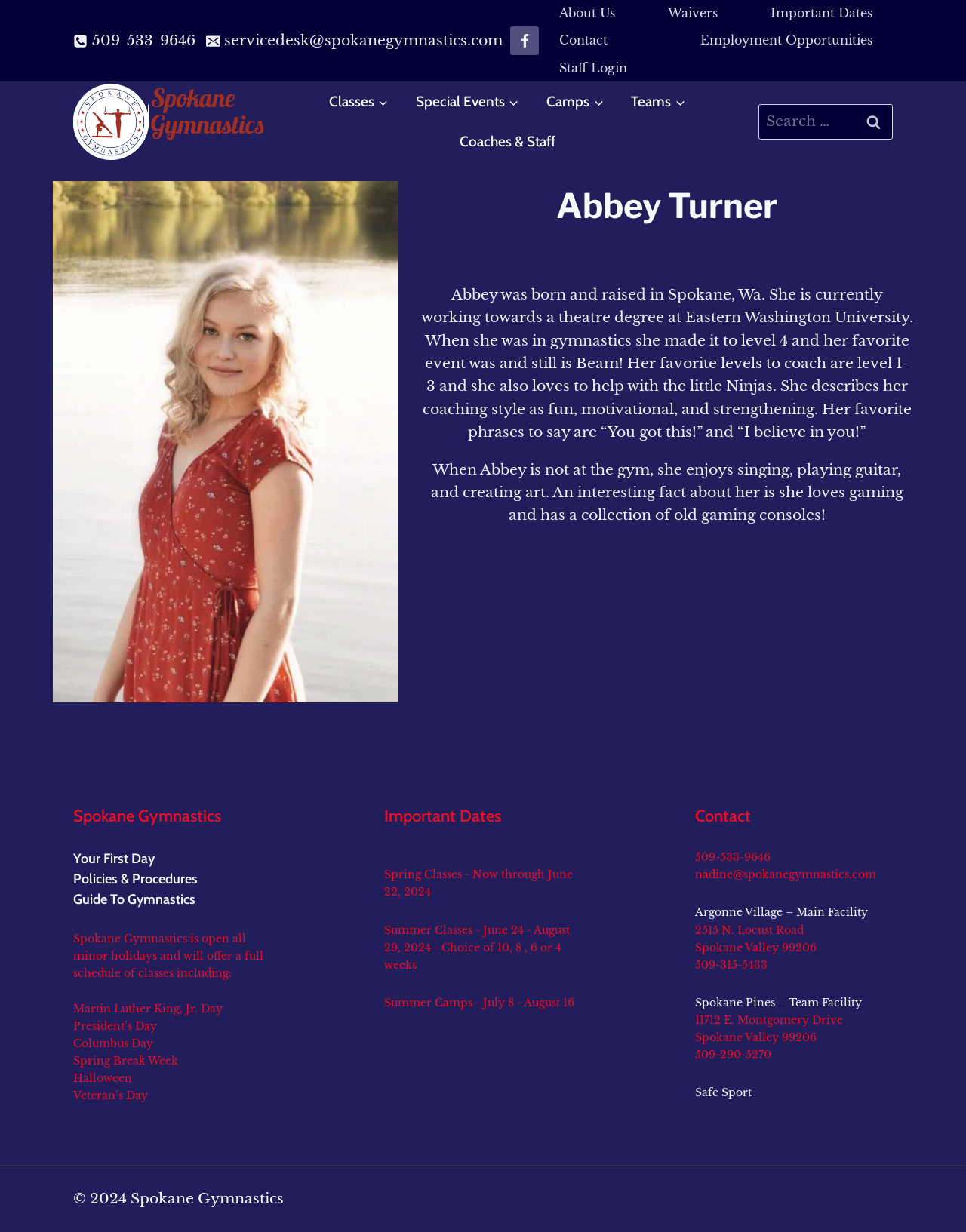What is the phone number of Spokane Gymnastics? Refer to the image and provide a one-word or short phrase answer.

509-533-9646